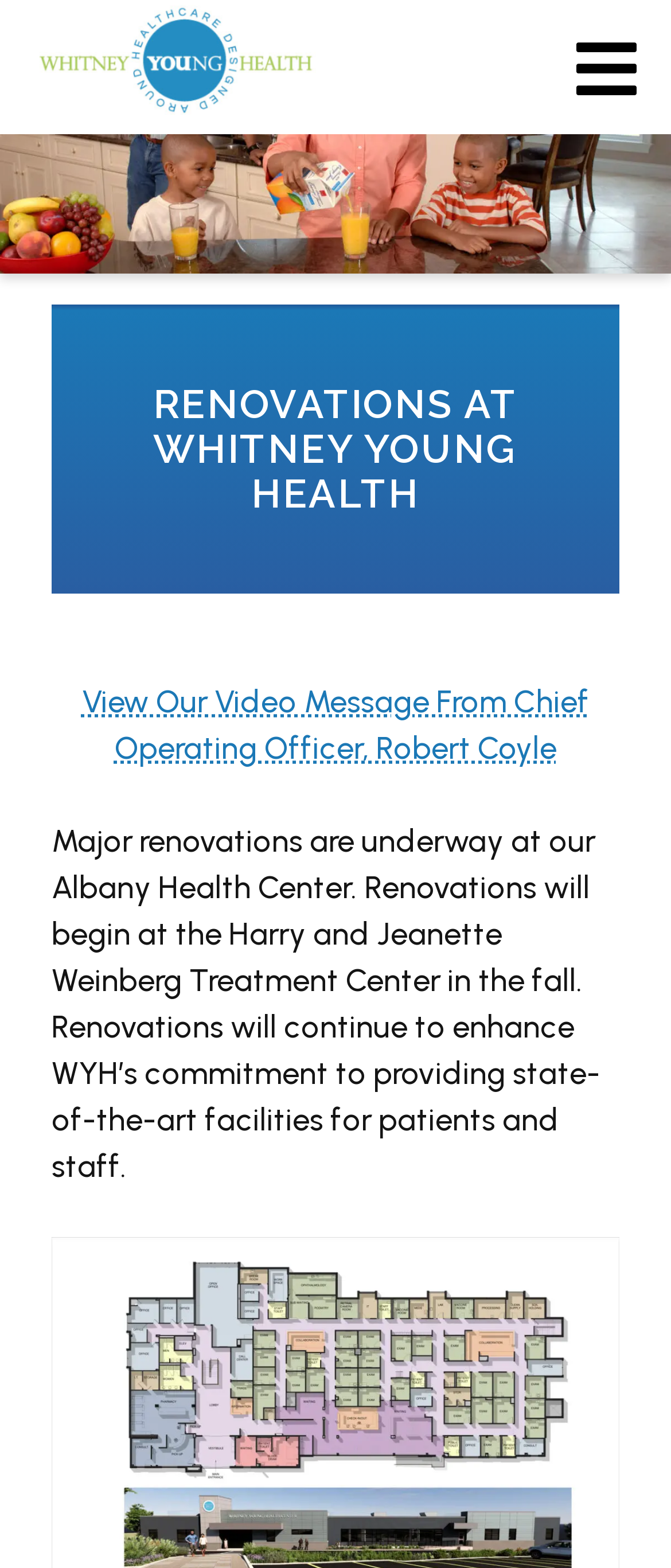What is the main heading displayed on the webpage? Please provide the text.

RENOVATIONS AT WHITNEY YOUNG HEALTH